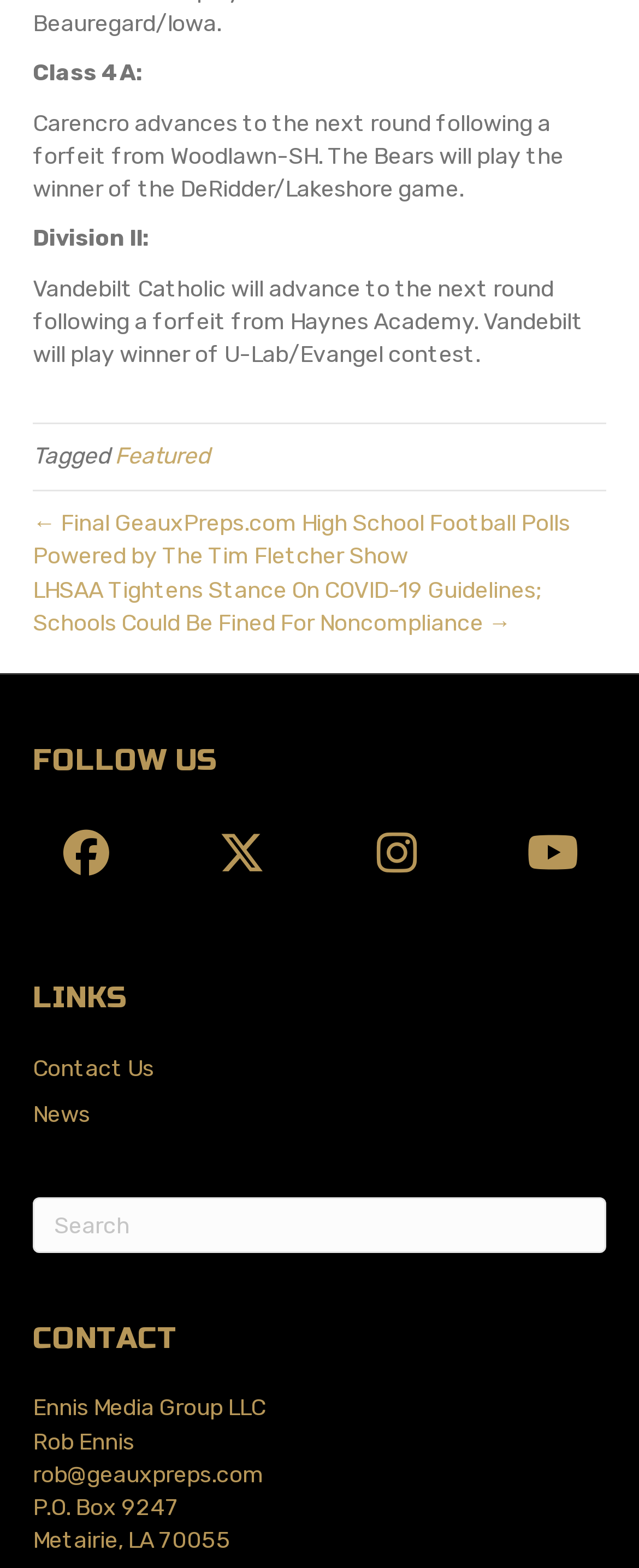Identify the bounding box coordinates for the UI element described as: "aria-label="Search" name="s" placeholder="Search"". The coordinates should be provided as four floats between 0 and 1: [left, top, right, bottom].

[0.051, 0.764, 0.949, 0.799]